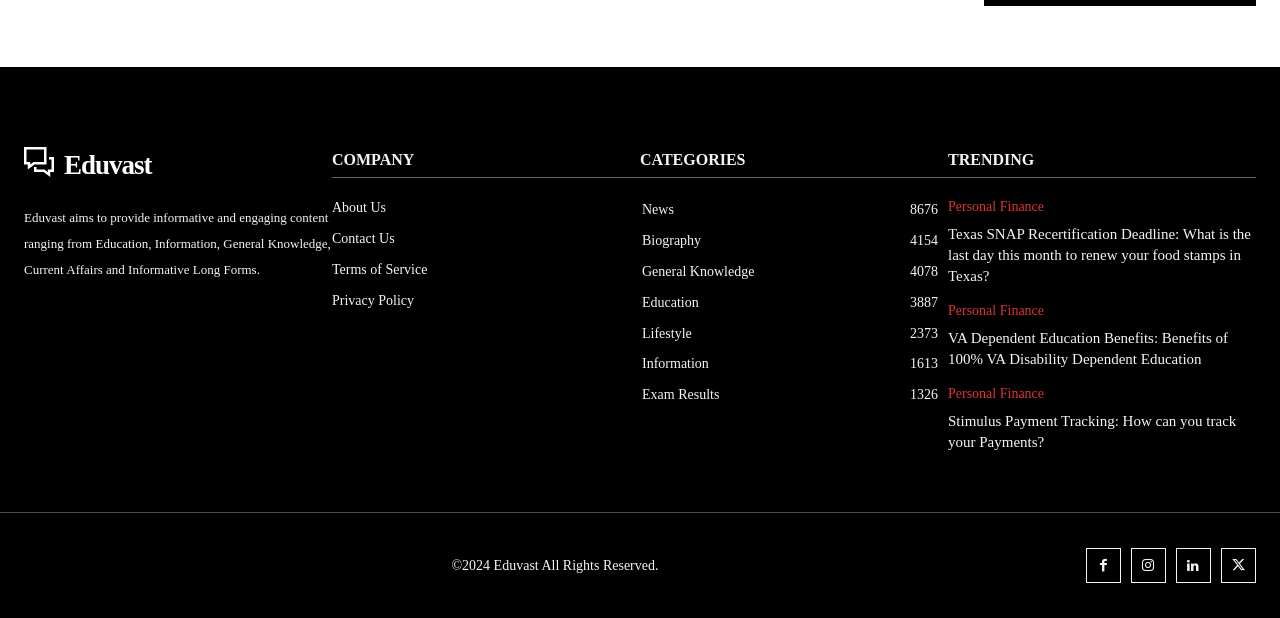Highlight the bounding box of the UI element that corresponds to this description: "Armenian version of the Report".

None